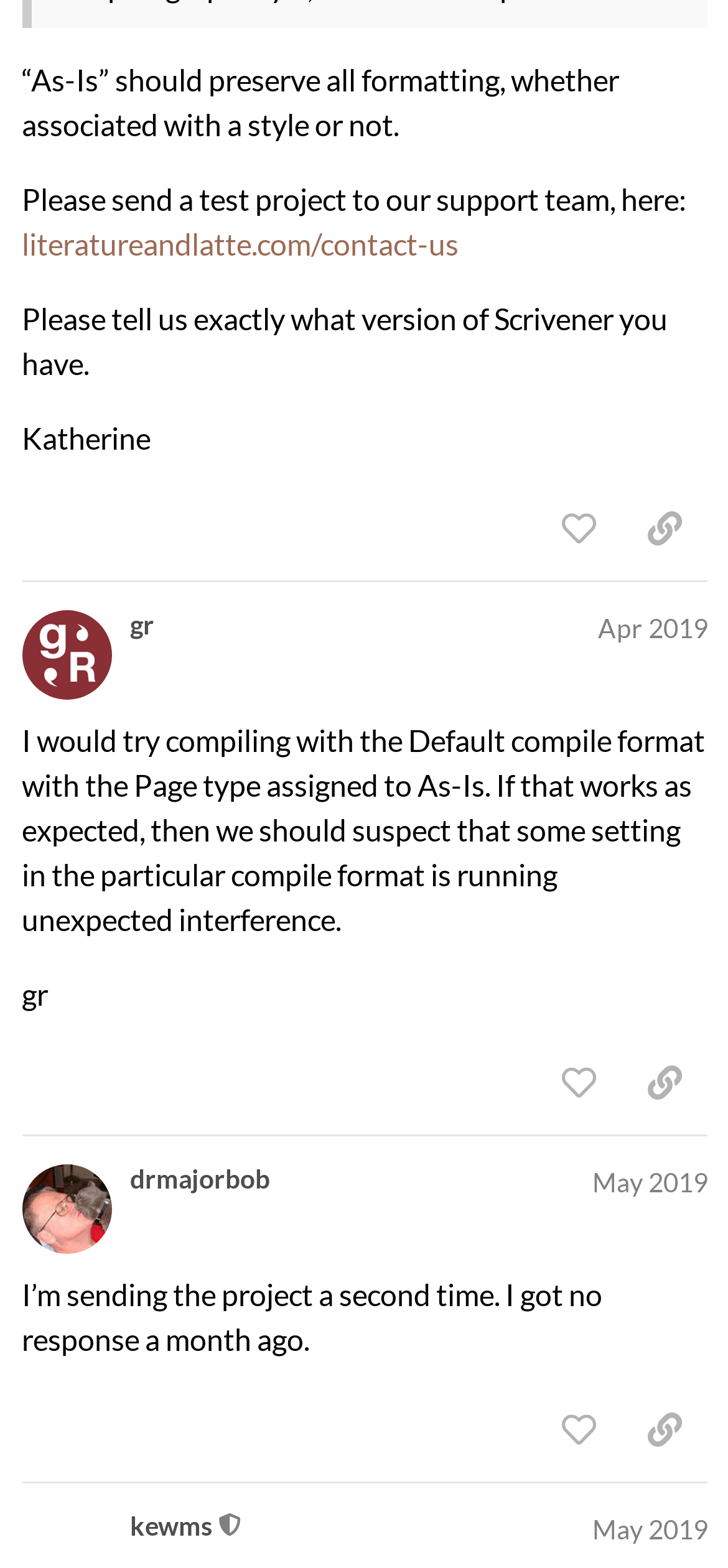What is the name of the person who posted on Apr 2019?
Answer briefly with a single word or phrase based on the image.

gr